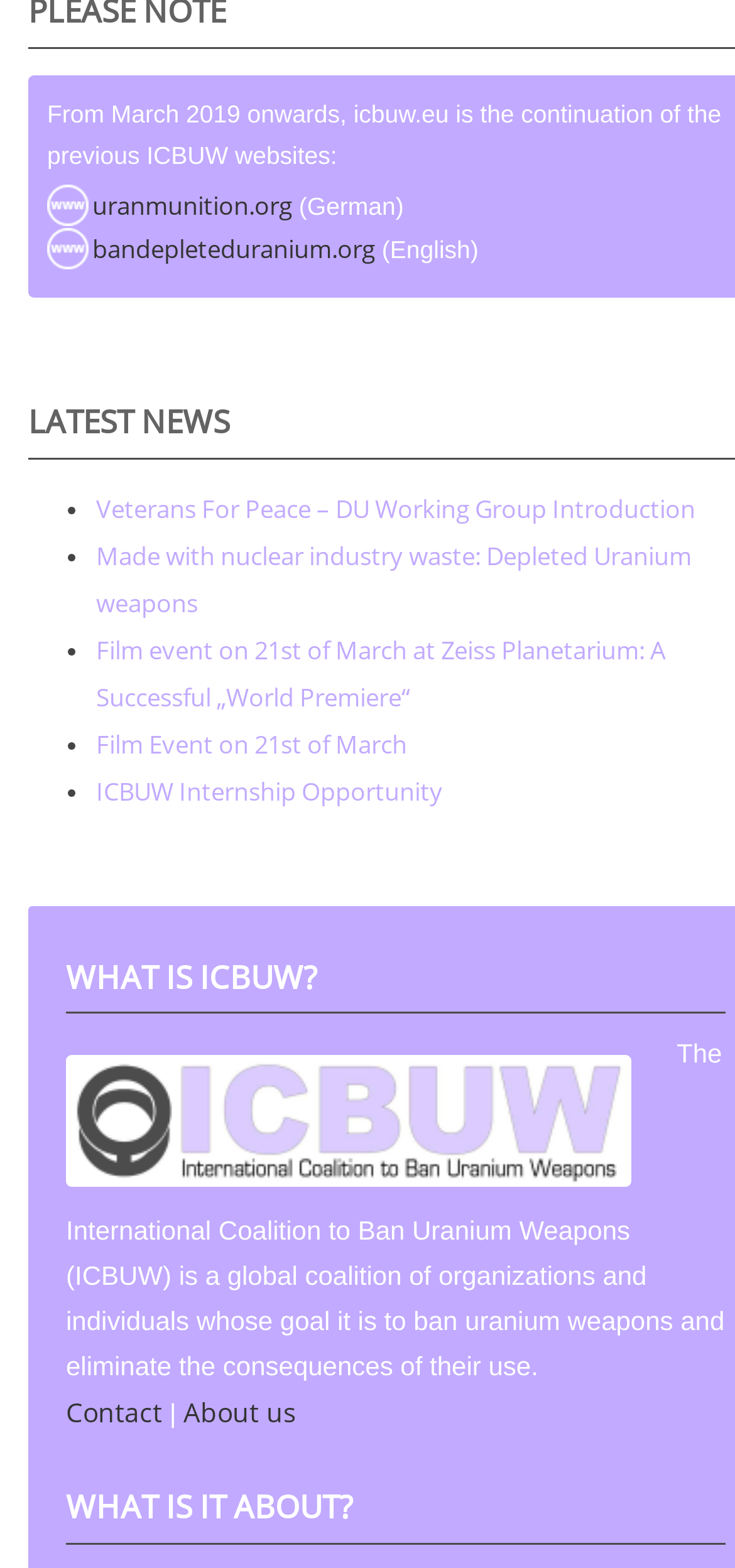Find the bounding box coordinates for the area you need to click to carry out the instruction: "read about Veterans For Peace – DU Working Group Introduction". The coordinates should be four float numbers between 0 and 1, indicated as [left, top, right, bottom].

[0.131, 0.313, 0.946, 0.335]